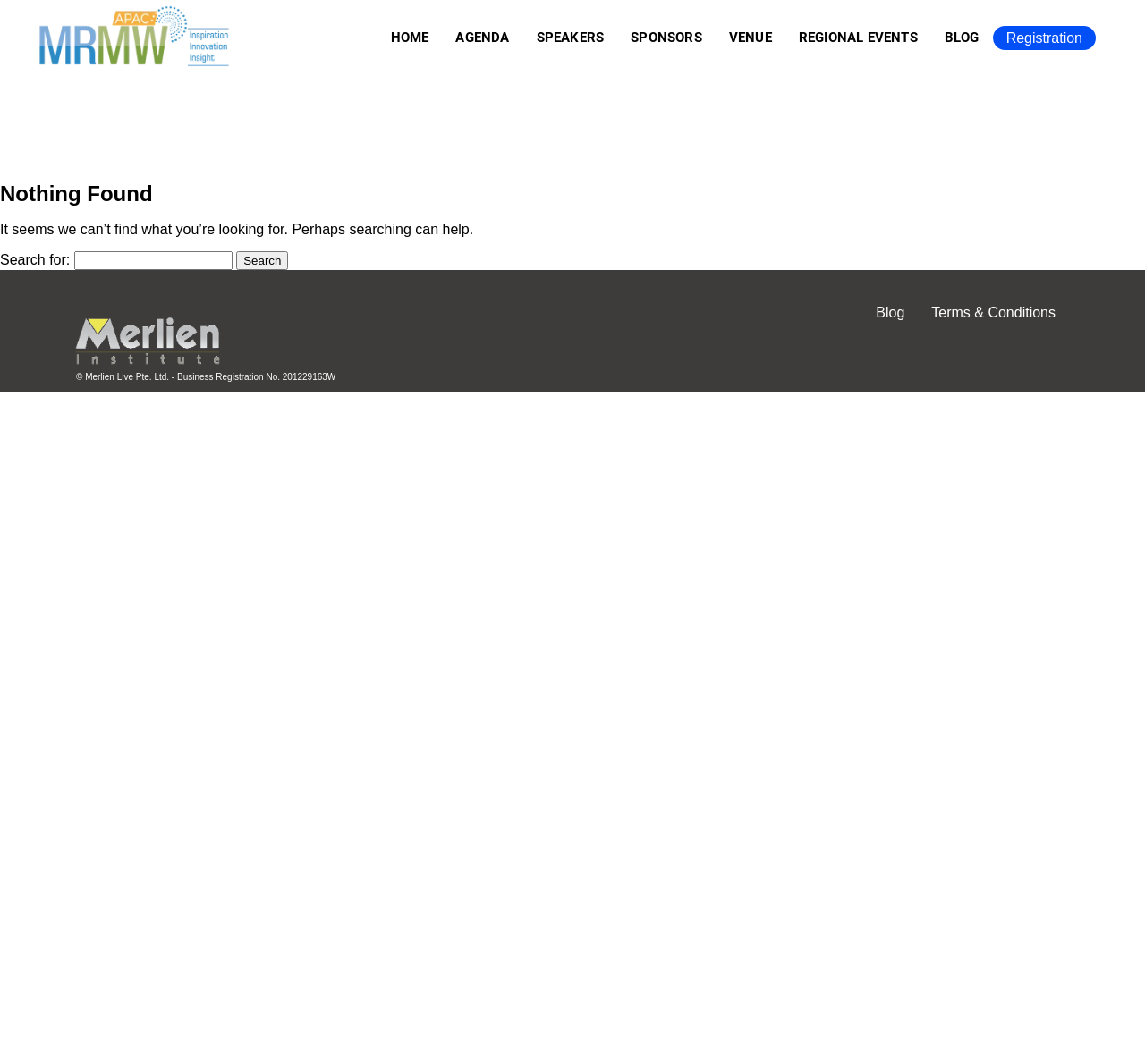With reference to the screenshot, provide a detailed response to the question below:
How many navigation links are there?

There are 7 navigation links at the top of the page, namely 'HOME', 'AGENDA', 'SPEAKERS', 'SPONSORS', 'VENUE', 'REGIONAL EVENTS', and 'BLOG'.